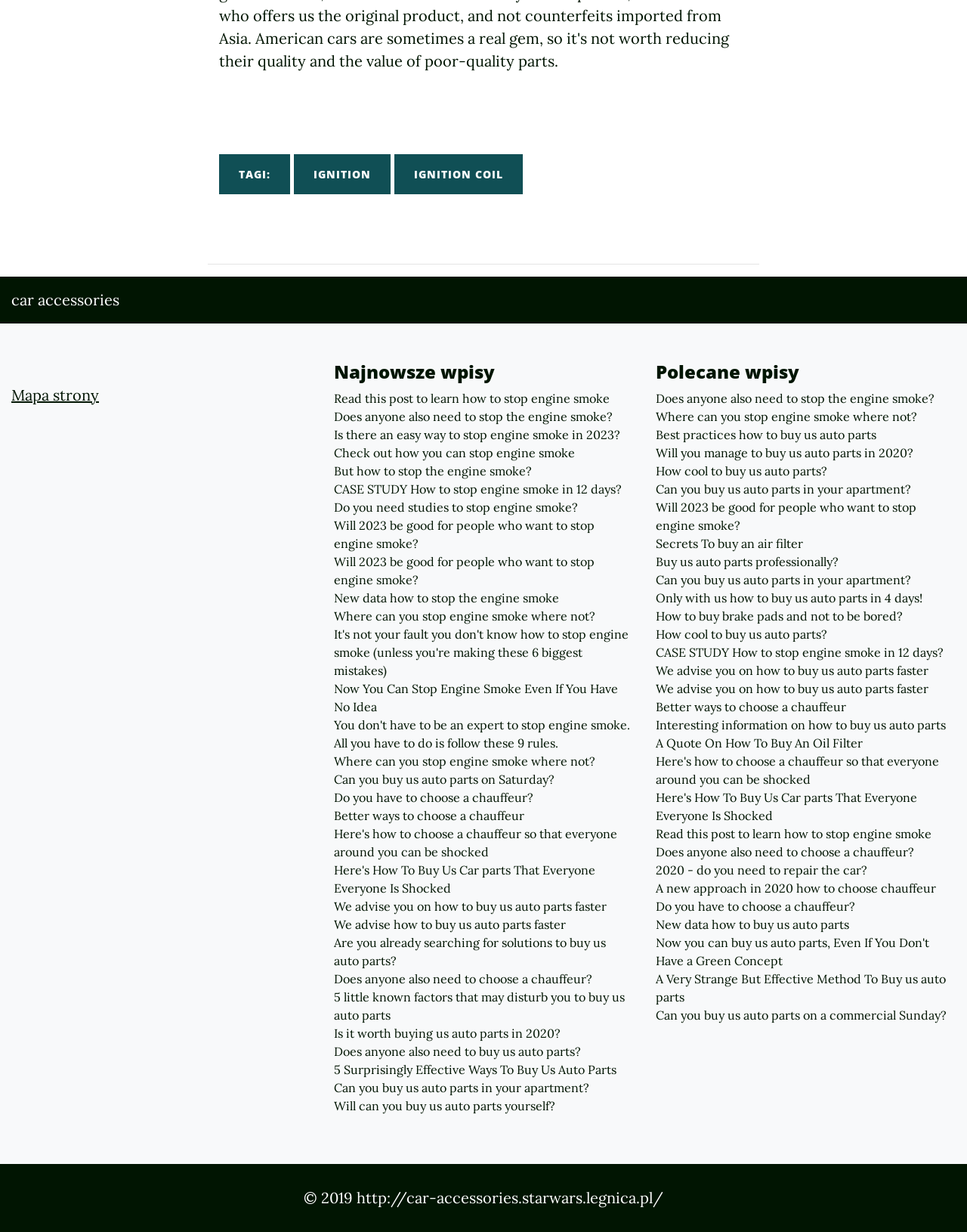Bounding box coordinates are to be given in the format (top-left x, top-left y, bottom-right x, bottom-right y). All values must be floating point numbers between 0 and 1. Provide the bounding box coordinate for the UI element described as: Mapa strony

[0.012, 0.313, 0.102, 0.328]